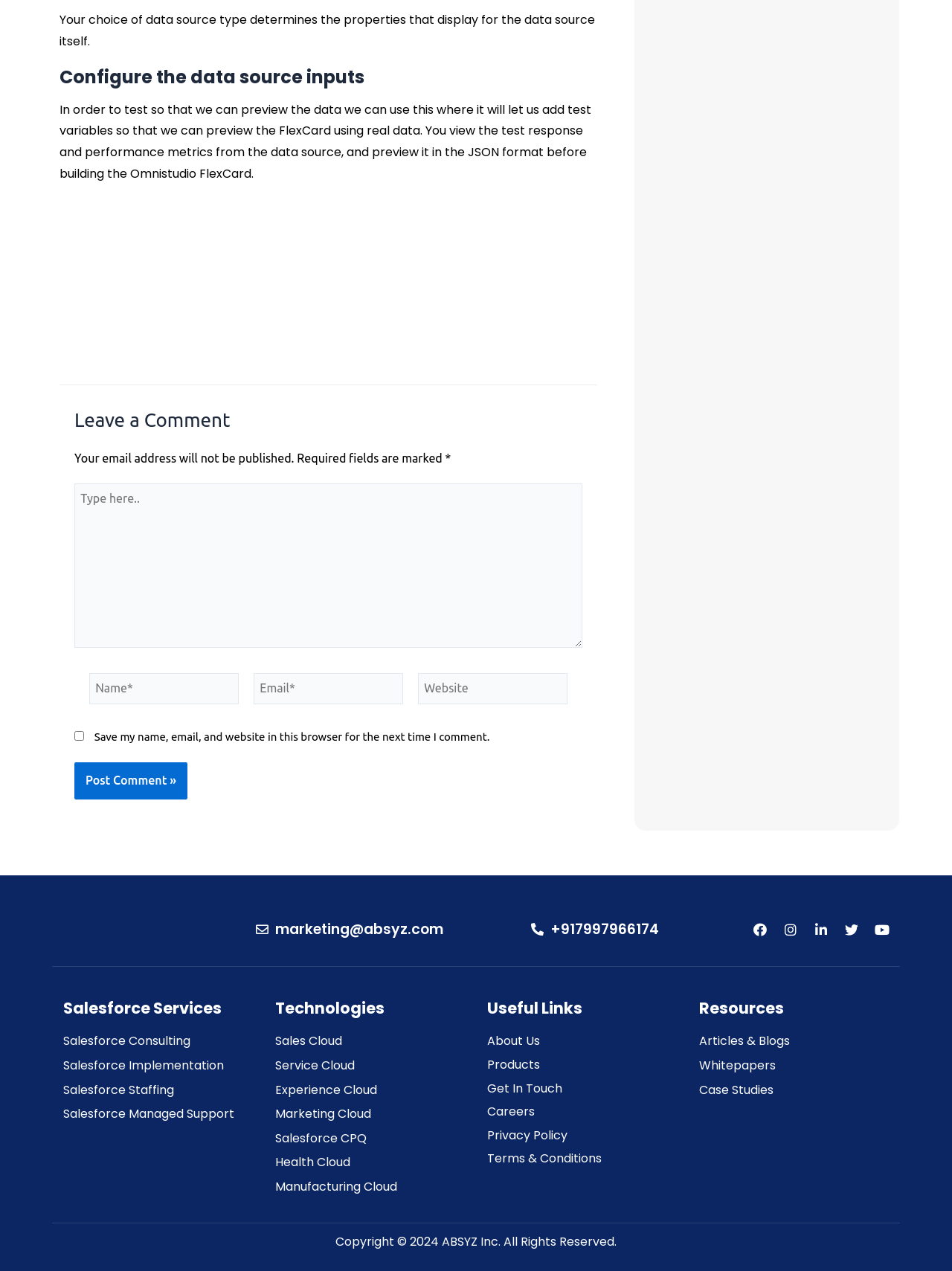Find the bounding box coordinates for the HTML element described as: "Health Cloud". The coordinates should consist of four float values between 0 and 1, i.e., [left, top, right, bottom].

[0.285, 0.907, 0.492, 0.922]